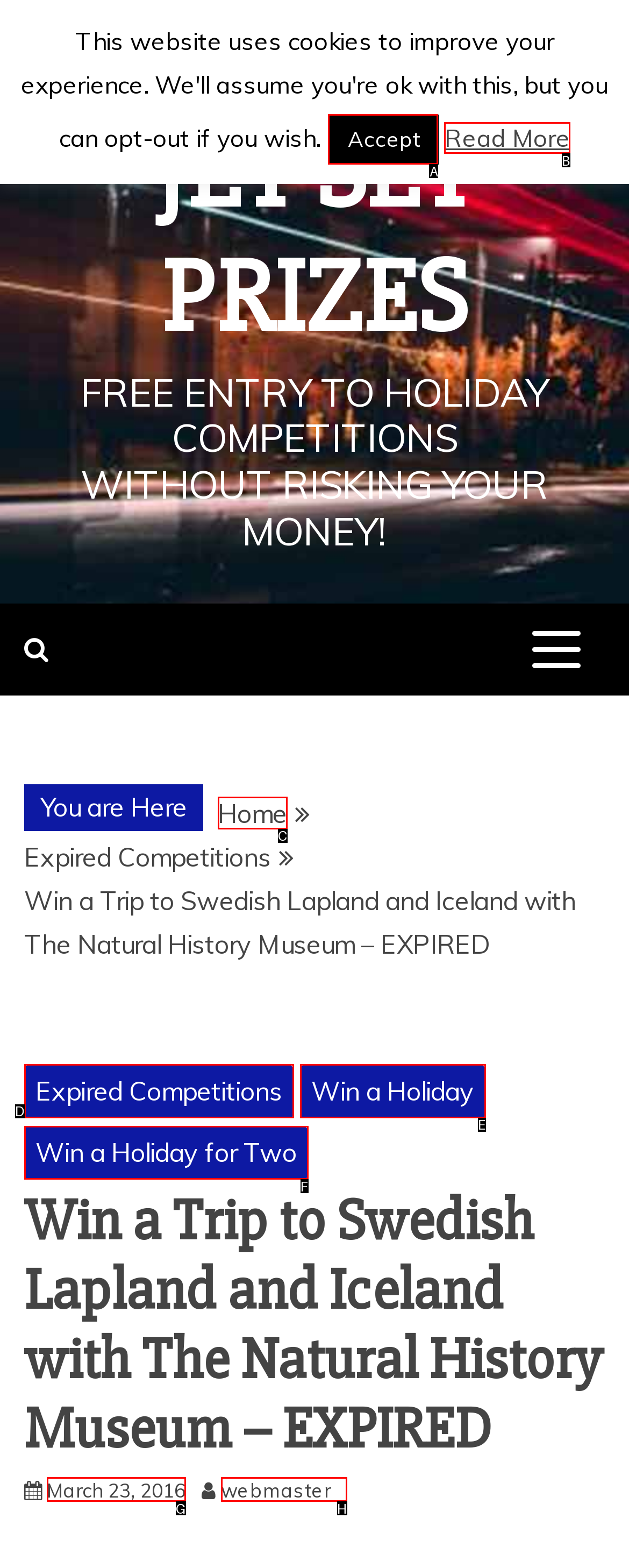Determine which HTML element to click on in order to complete the action: Read more about the competition.
Reply with the letter of the selected option.

B